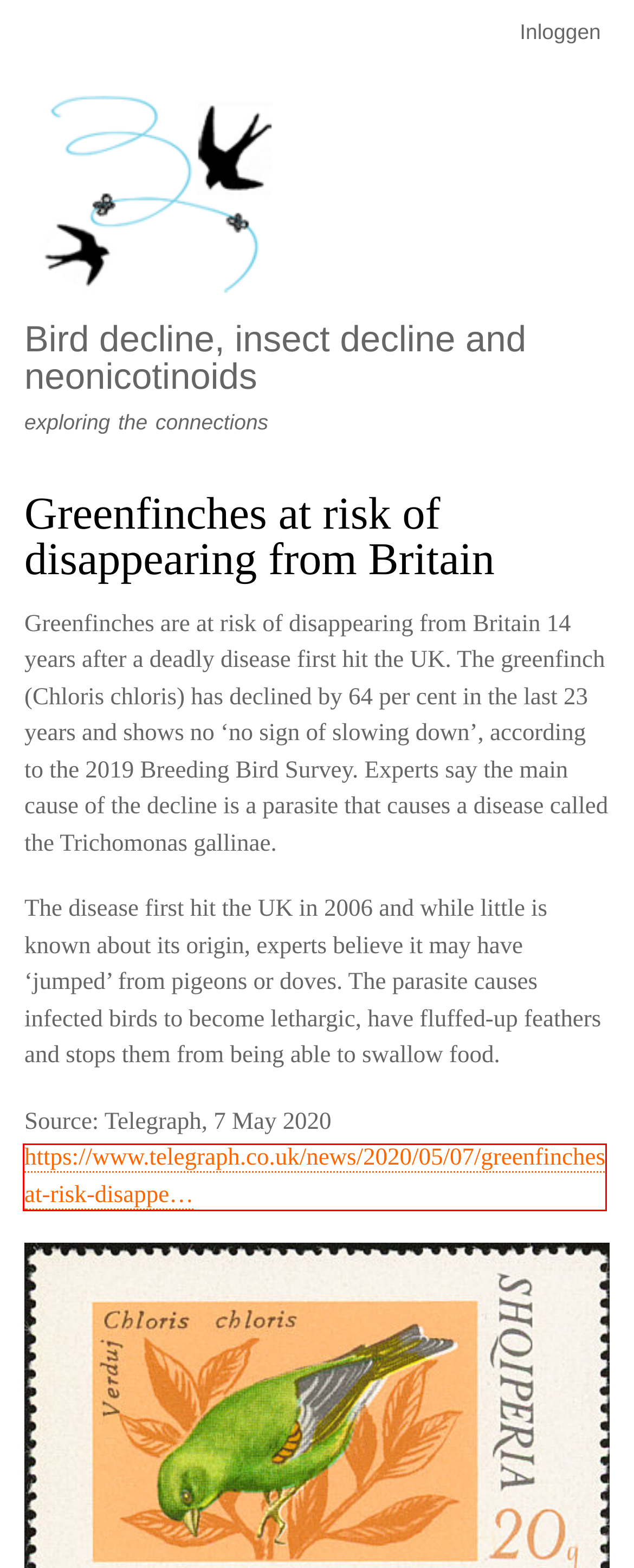Look at the screenshot of the webpage and find the element within the red bounding box. Choose the webpage description that best fits the new webpage that will appear after clicking the element. Here are the candidates:
A. Deutsch | Bird decline, insect decline and neonicotinoids
B. Greenfinches at risk of disappearing from Britain 14 years after a deadly disease first hit the UK
C. Colofon | Bird decline, insect decline and neonicotinoids
D. Italiano | Bird decline, insect decline and neonicotinoids
E. knipsels | Bird decline, insect decline and neonicotinoids
F. Español | Bird decline, insect decline and neonicotinoids
G. Home | Bird decline, insect decline and neonicotinoids
H. Français | Bird decline, insect decline and neonicotinoids

B